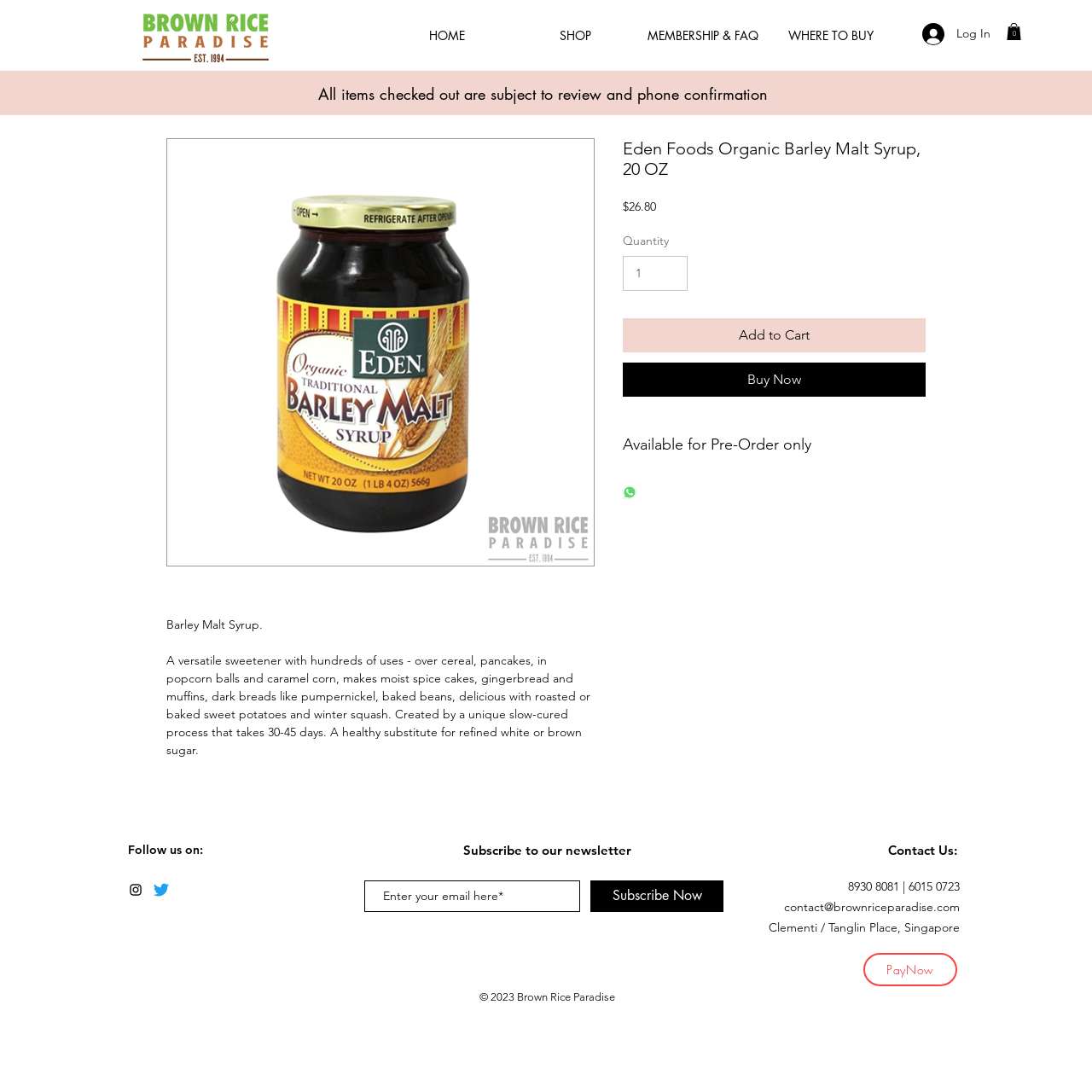Please mark the bounding box coordinates of the area that should be clicked to carry out the instruction: "Enter email address in the subscription box".

[0.334, 0.806, 0.531, 0.835]